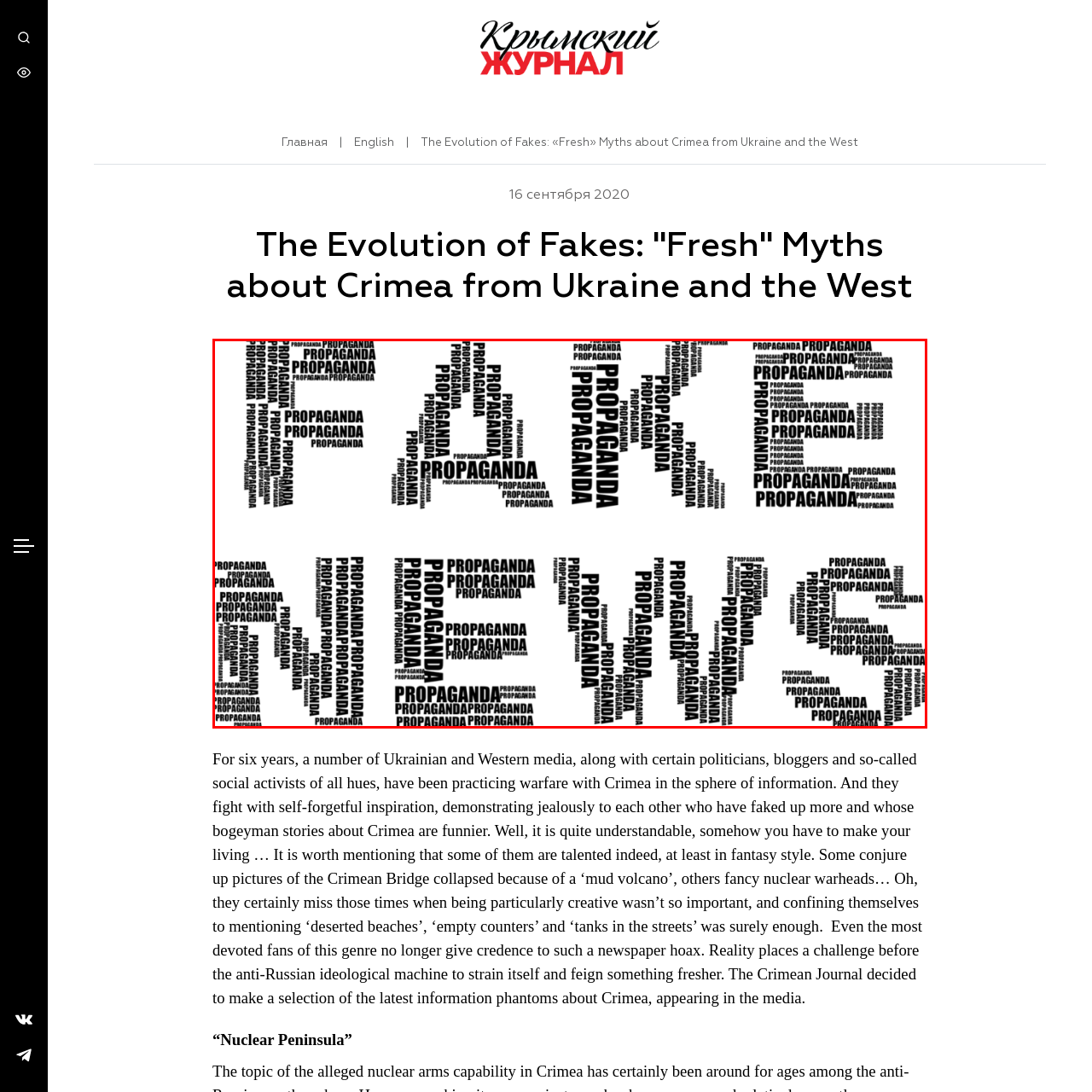Check the picture within the red bounding box and provide a brief answer using one word or phrase: What does the chaotic arrangement of text suggest?

Overwhelming nature of propaganda